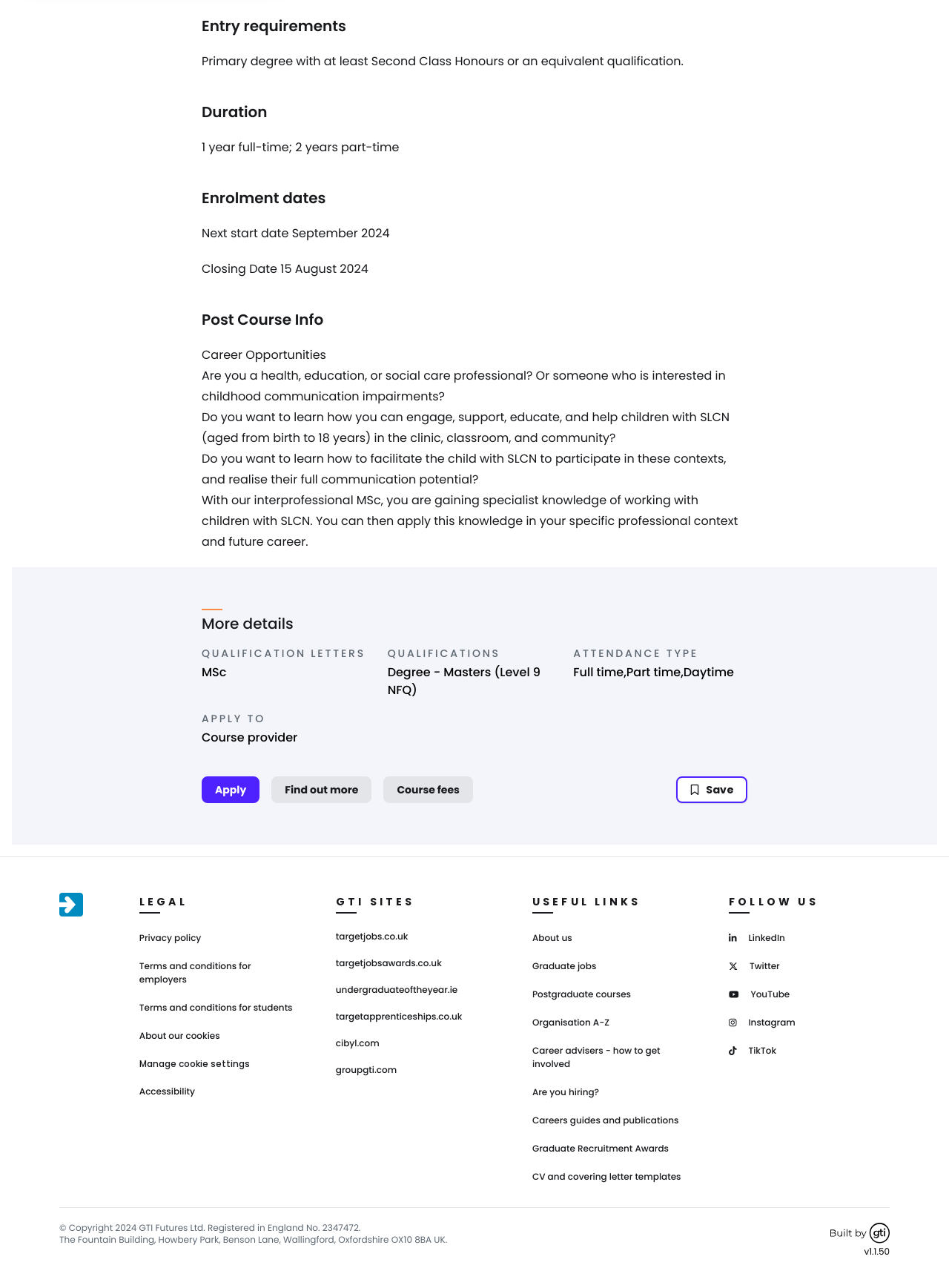For the element described, predict the bounding box coordinates as (top-left x, top-left y, bottom-right x, bottom-right y). All values should be between 0 and 1. Element description: Outdoor Pests

None